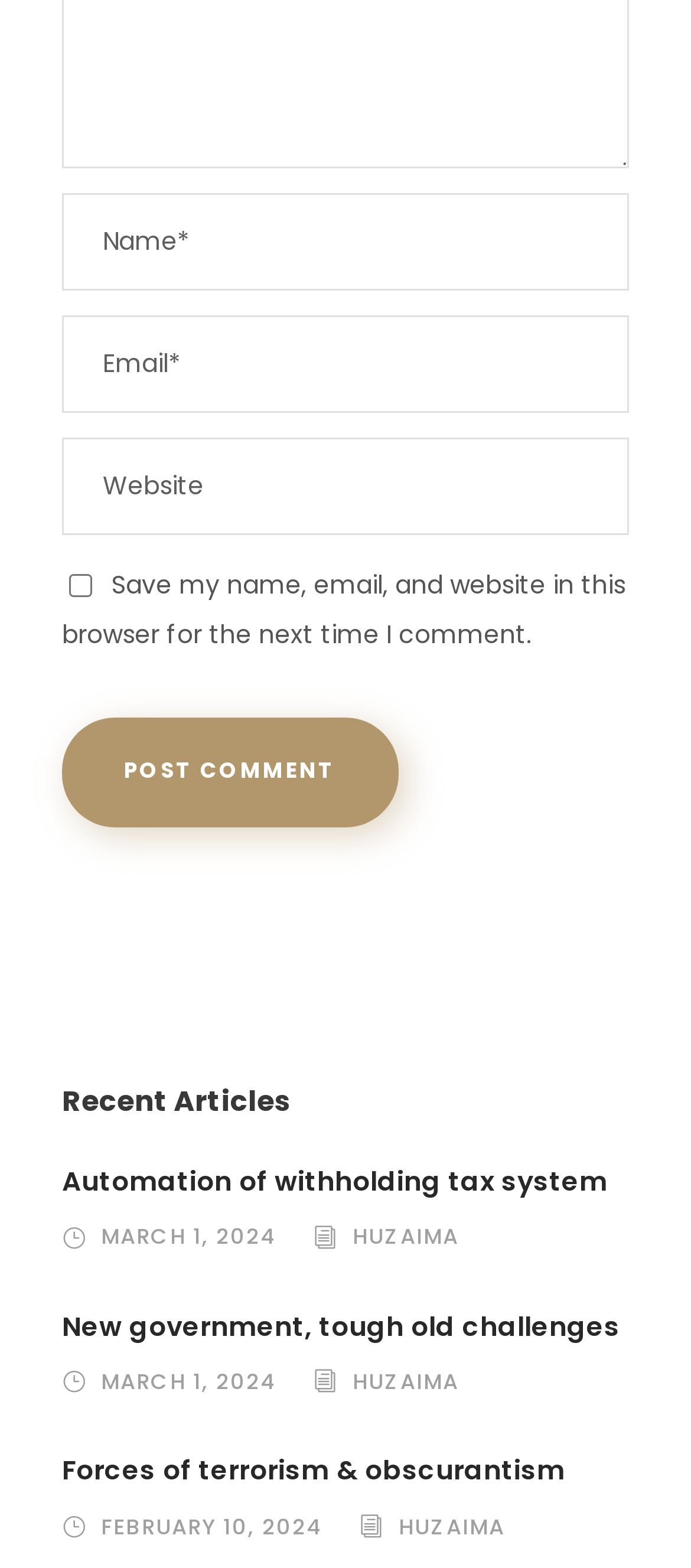Locate the bounding box coordinates of the clickable part needed for the task: "Check the save my name checkbox".

[0.1, 0.367, 0.133, 0.381]